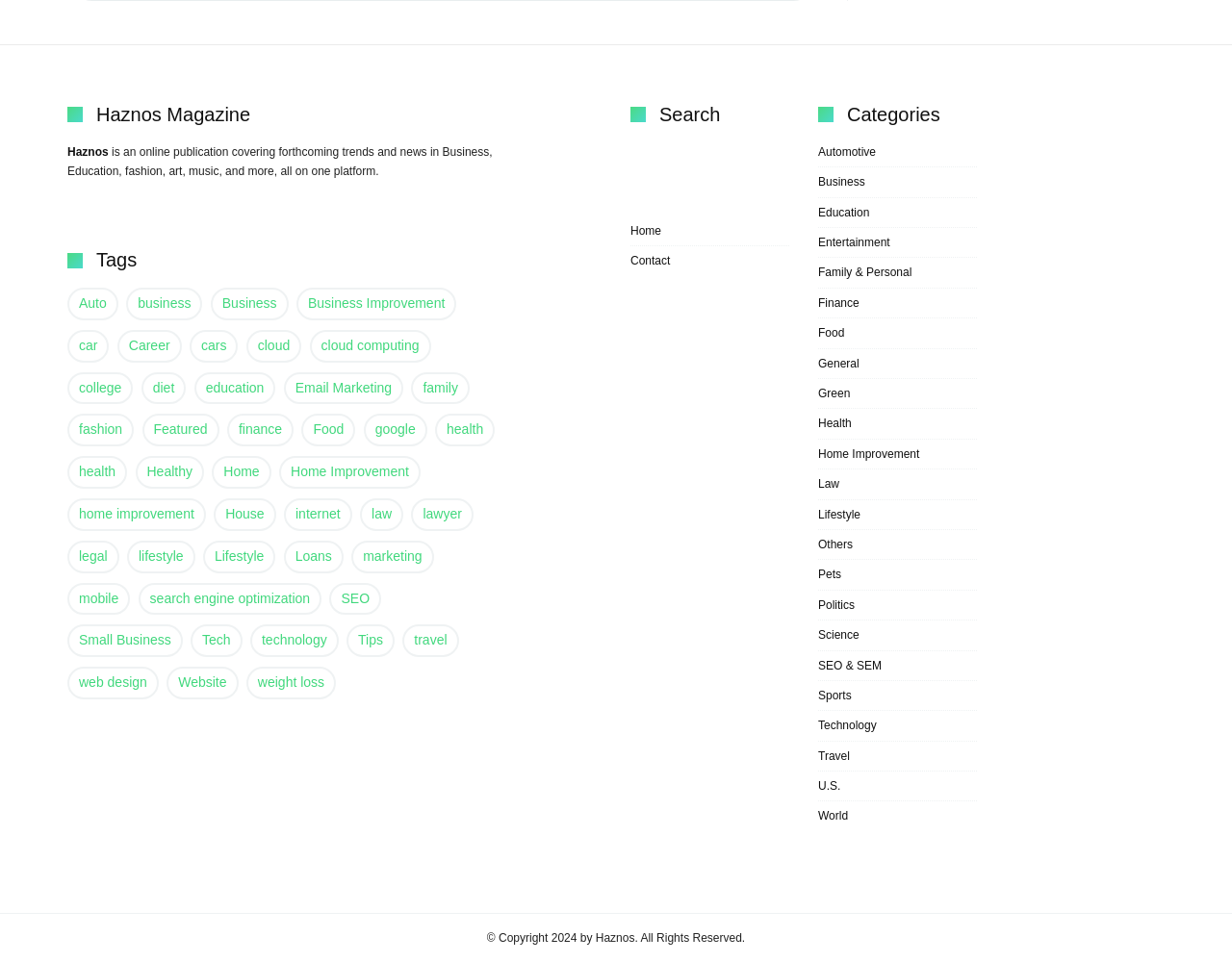How many categories are listed on the webpage?
Give a detailed and exhaustive answer to the question.

The number of categories listed on the webpage can be found by counting the link elements in the section with the heading 'Categories'. There are 20 link elements, each representing a different category.